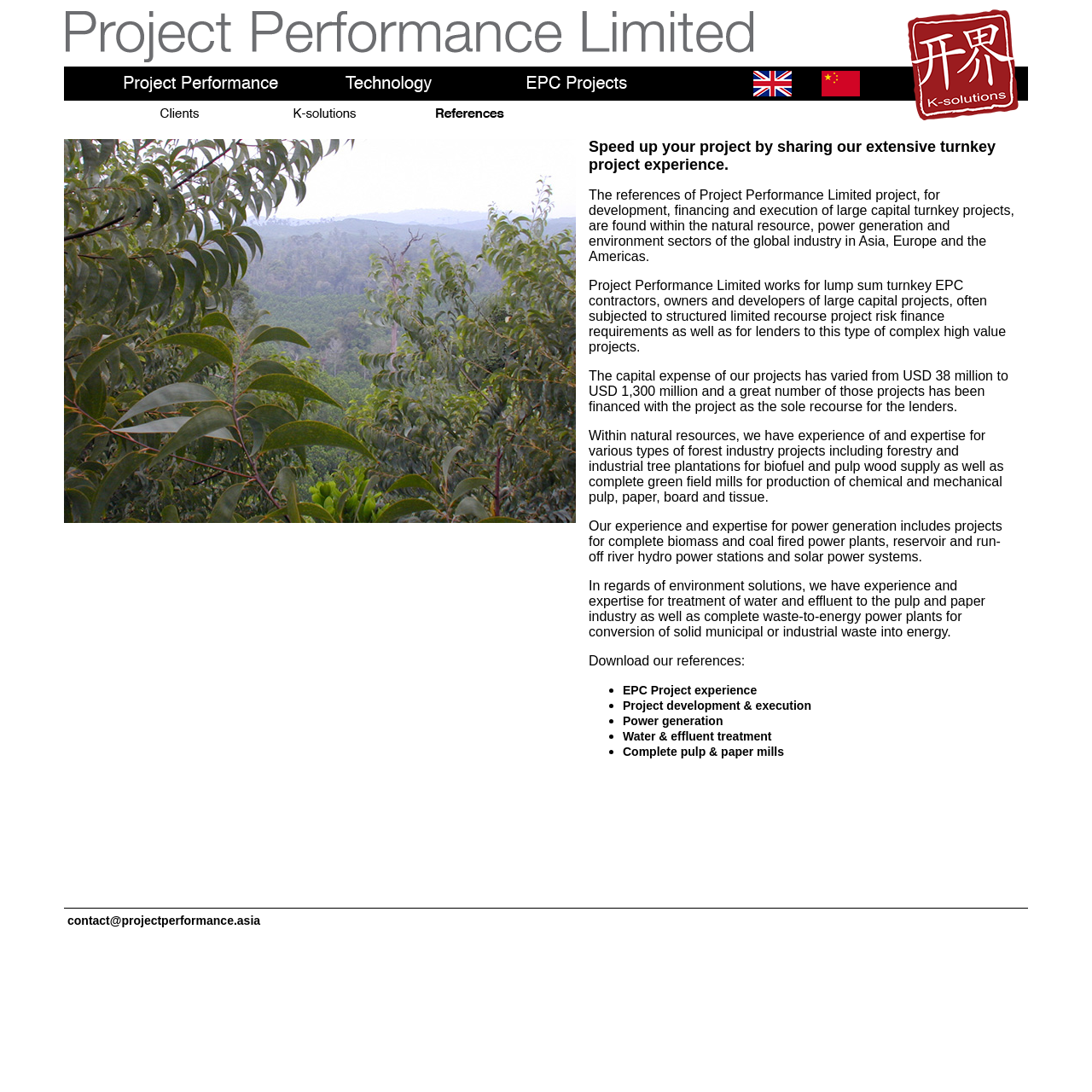Carefully examine the image and provide an in-depth answer to the question: How can I contact Project Performance Limited?

The contact email is obtained from the link element 'contact@projectperformance.asia' which is located at the bottom of the webpage, indicating it is the company's contact information.